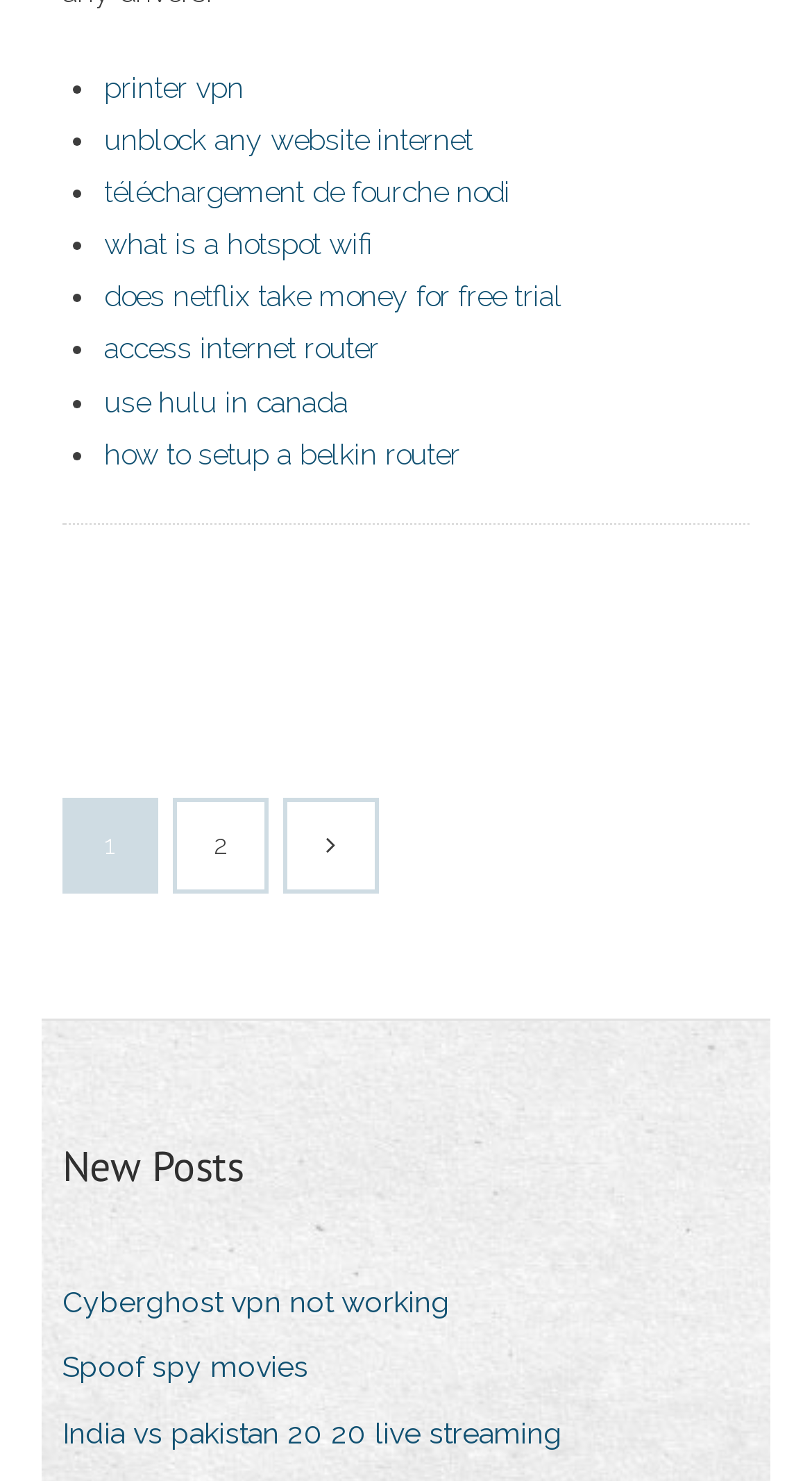Please determine the bounding box coordinates of the element to click on in order to accomplish the following task: "Read 'New Posts'". Ensure the coordinates are four float numbers ranging from 0 to 1, i.e., [left, top, right, bottom].

[0.077, 0.767, 0.3, 0.809]